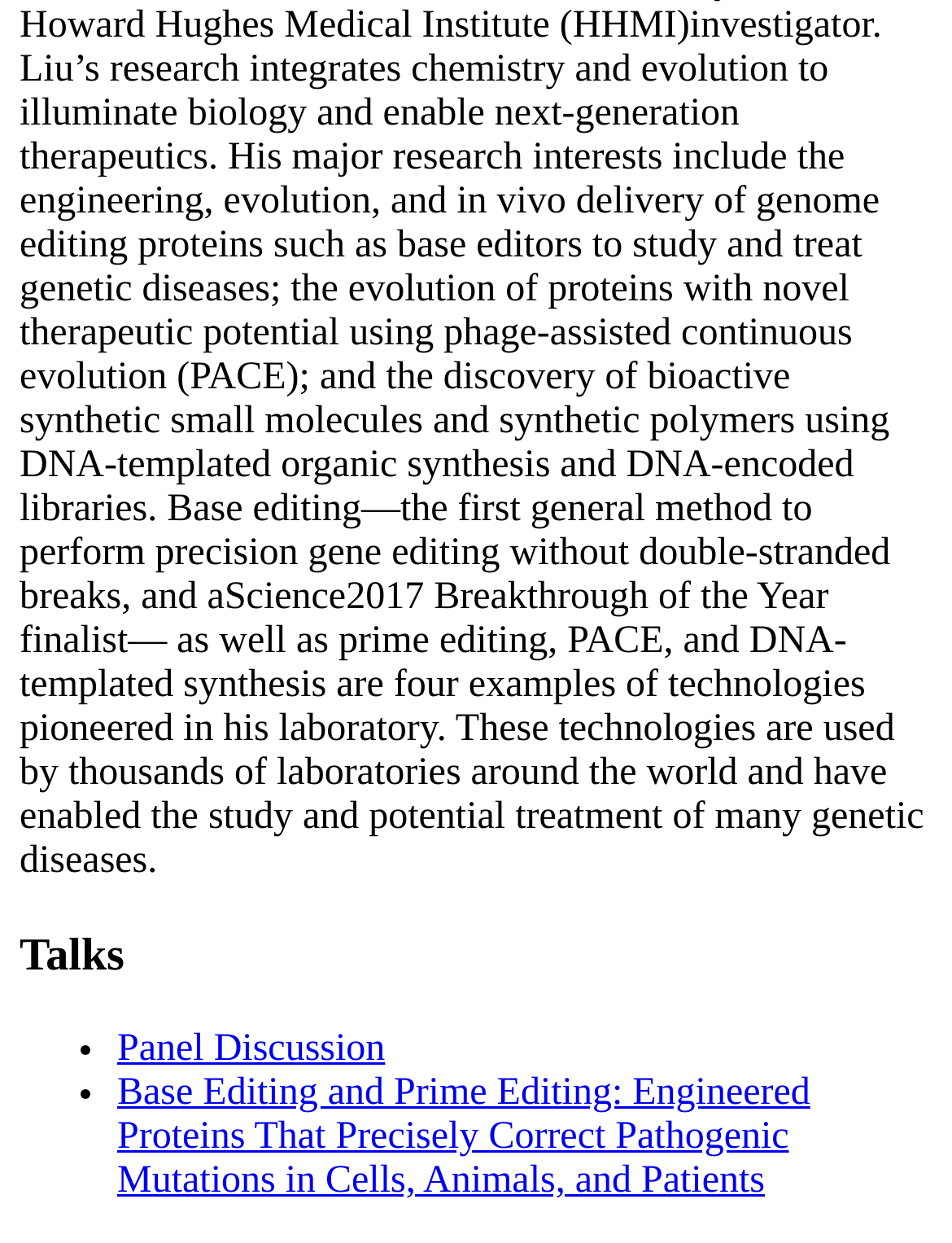Locate the bounding box of the UI element described in the following text: "Panel Discussion".

[0.123, 0.828, 0.405, 0.861]